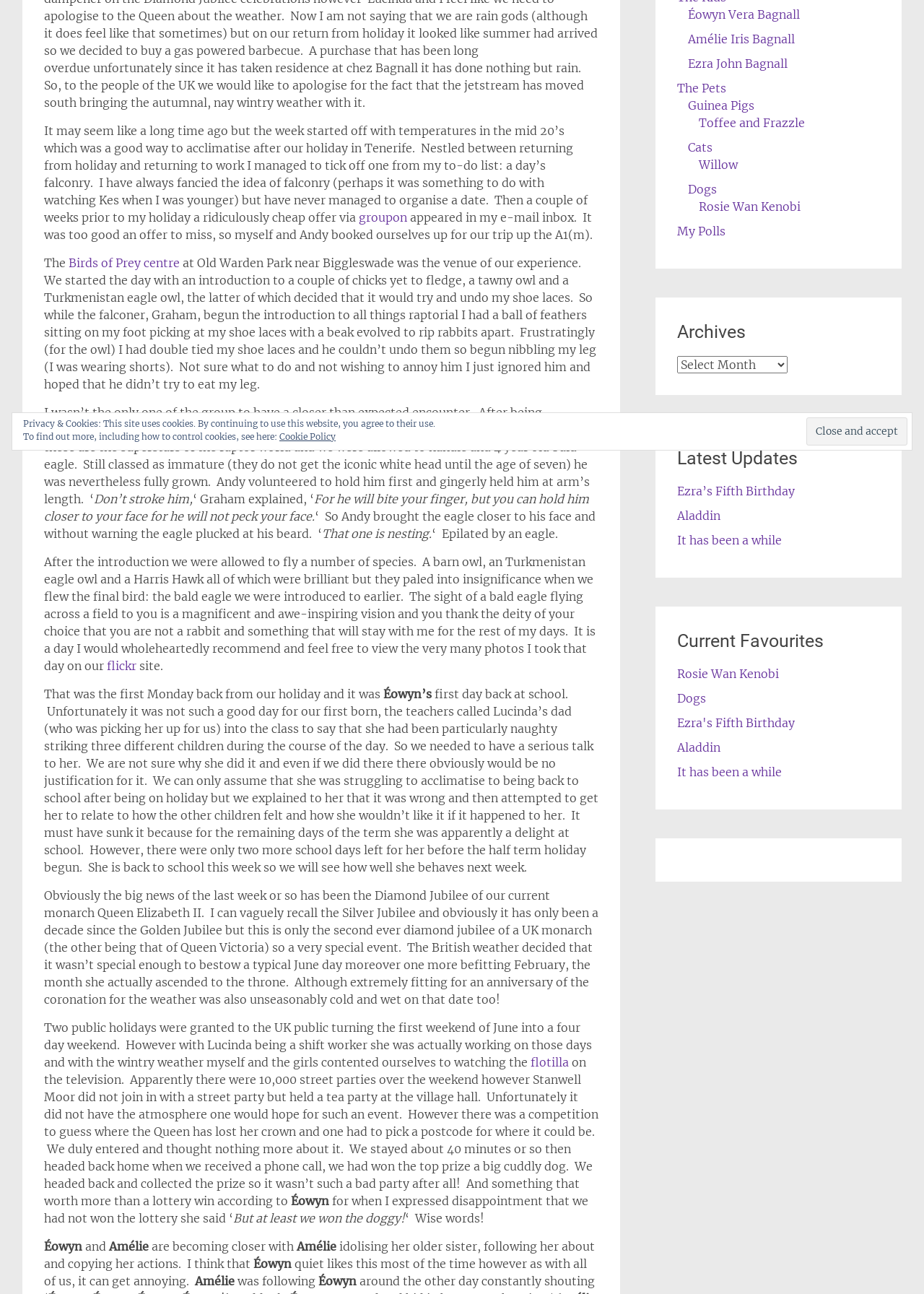Determine the bounding box of the UI element mentioned here: "Amélie Iris Bagnall". The coordinates must be in the format [left, top, right, bottom] with values ranging from 0 to 1.

[0.745, 0.025, 0.86, 0.036]